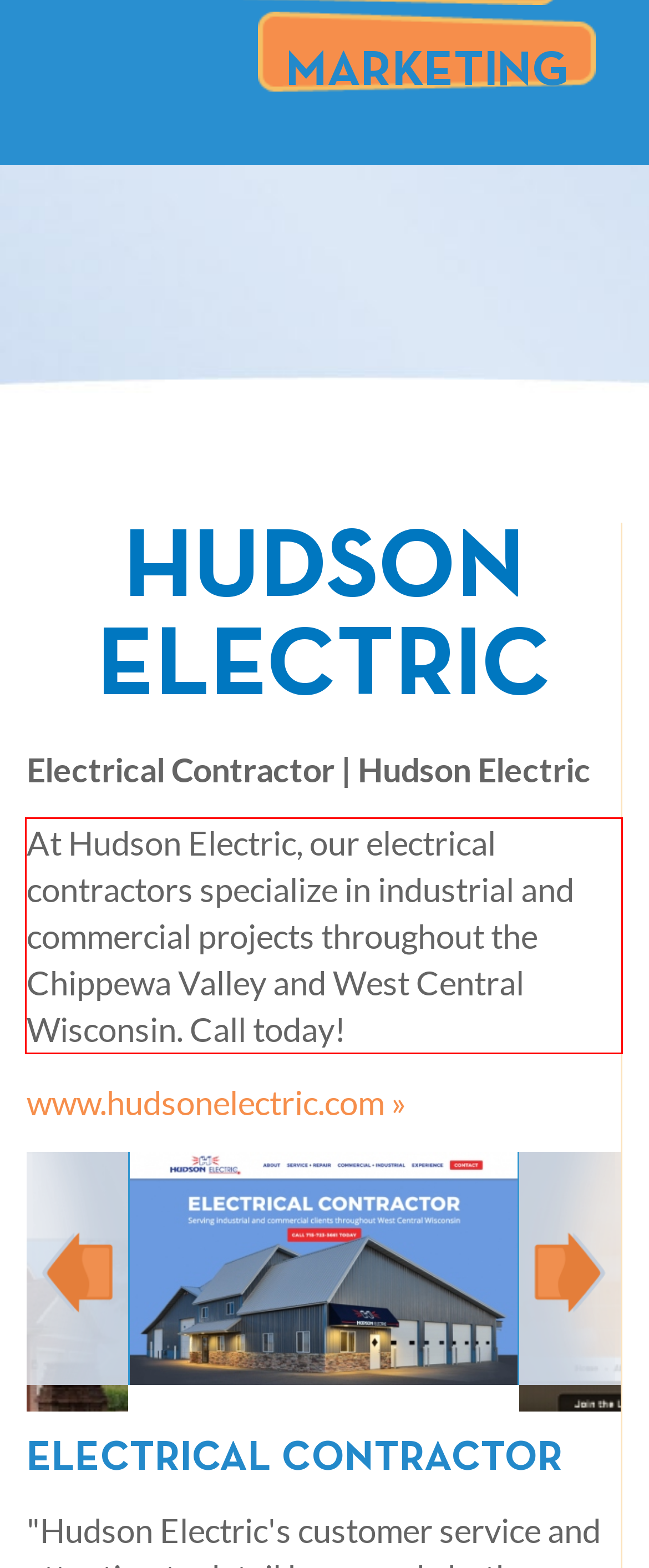You have a screenshot of a webpage, and there is a red bounding box around a UI element. Utilize OCR to extract the text within this red bounding box.

At Hudson Electric, our electrical contractors specialize in industrial and commercial projects throughout the Chippewa Valley and West Central Wisconsin. Call today!